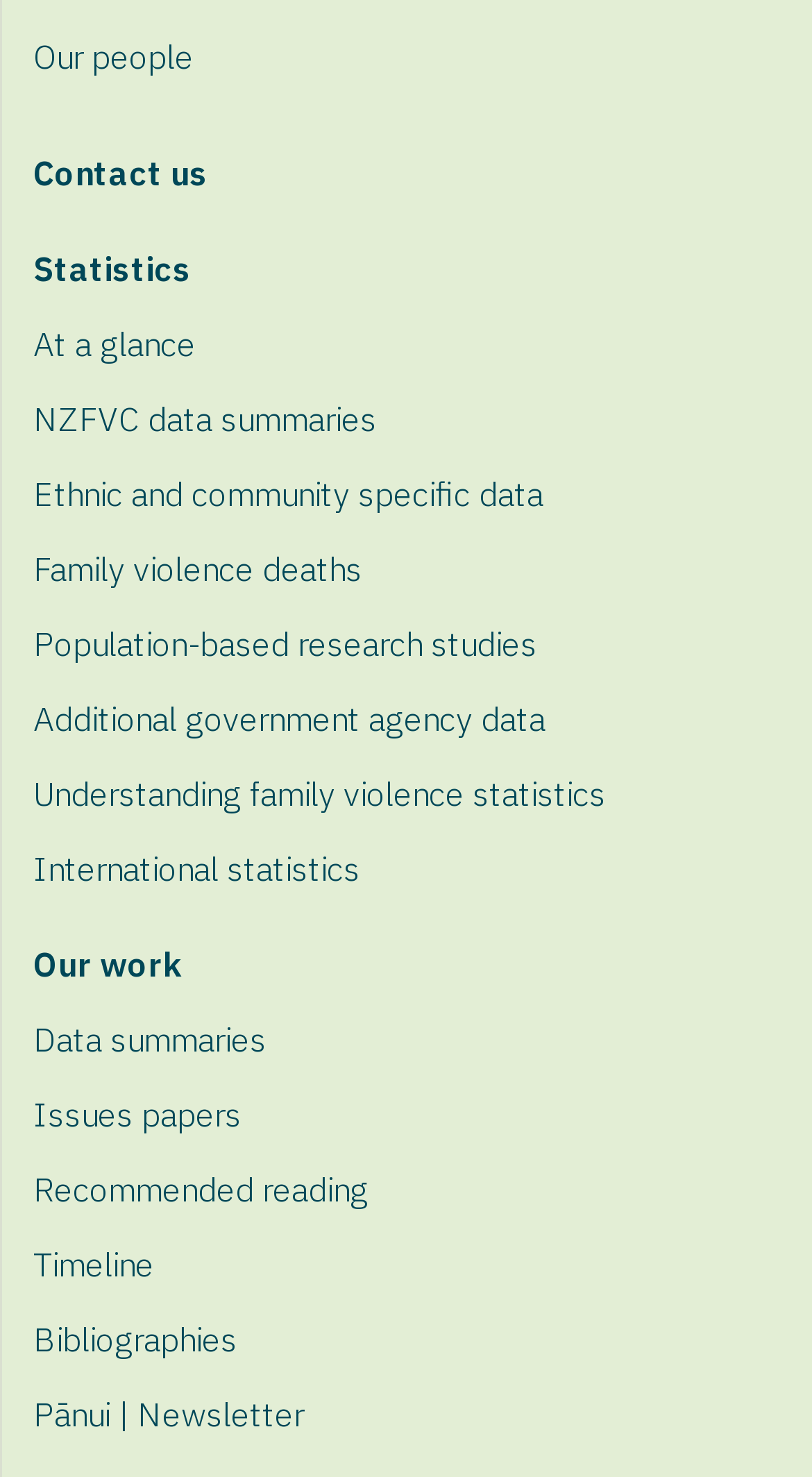Carefully examine the image and provide an in-depth answer to the question: What are the main categories of data available on this website?

Based on the links provided on the webpage, it appears that the website offers data and research studies on family violence, including statistics, data summaries, and research papers. The links are categorized into sections such as 'Statistics', 'Our work', and 'Data summaries', indicating that the website provides a range of data and research-related resources.